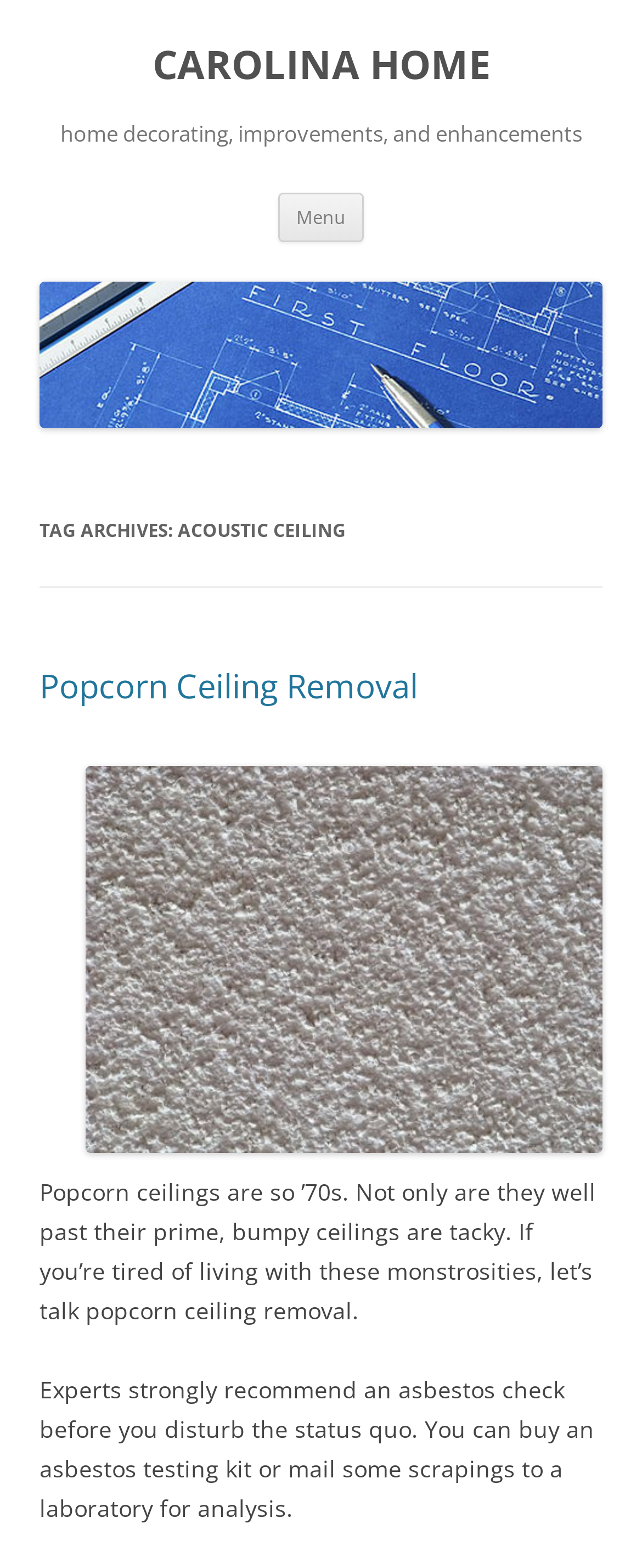Please provide the bounding box coordinate of the region that matches the element description: parent_node: CAROLINA HOME. Coordinates should be in the format (top-left x, top-left y, bottom-right x, bottom-right y) and all values should be between 0 and 1.

[0.062, 0.257, 0.938, 0.277]